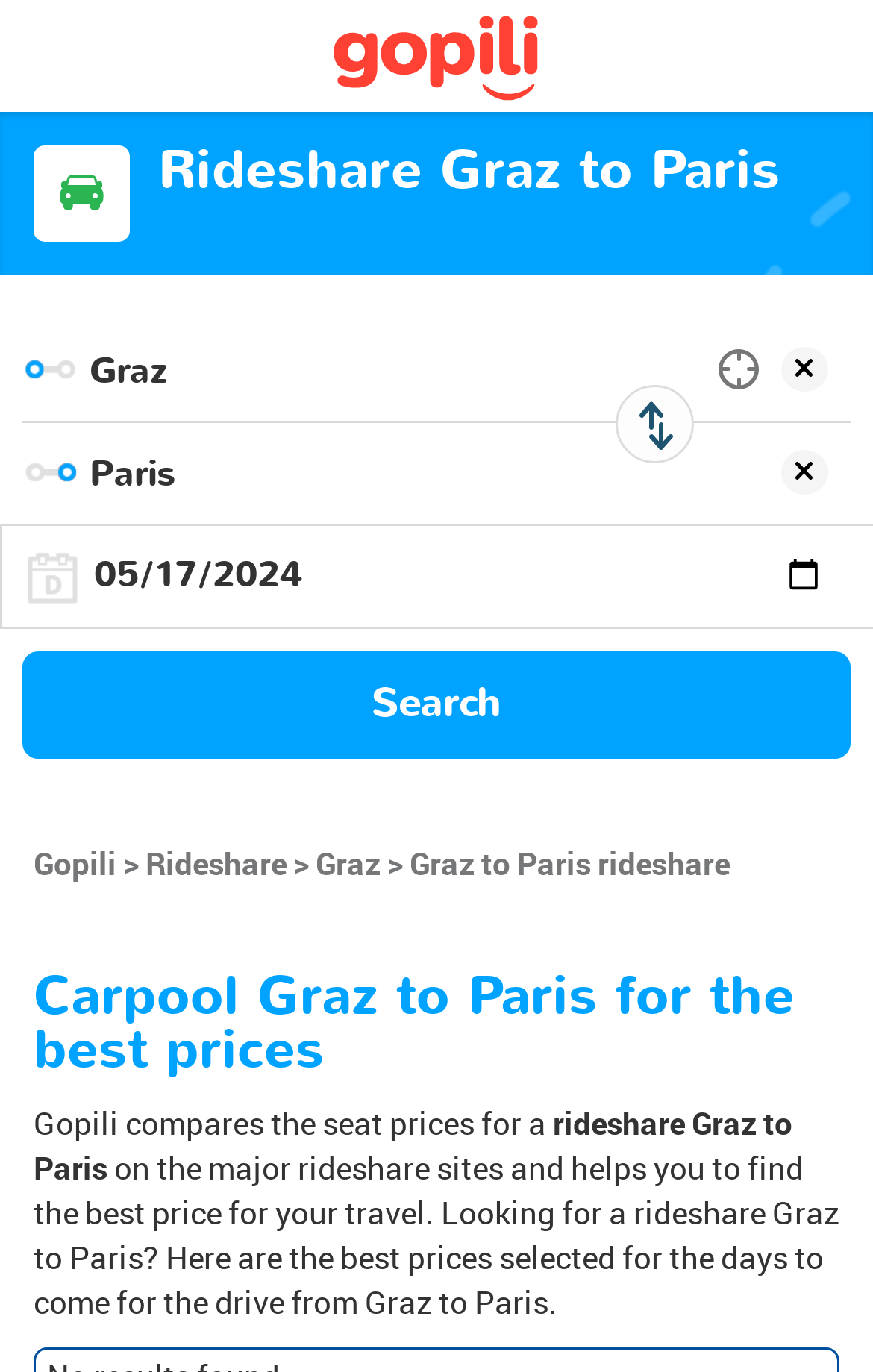Extract the heading text from the webpage.

Rideshare Graz to Paris